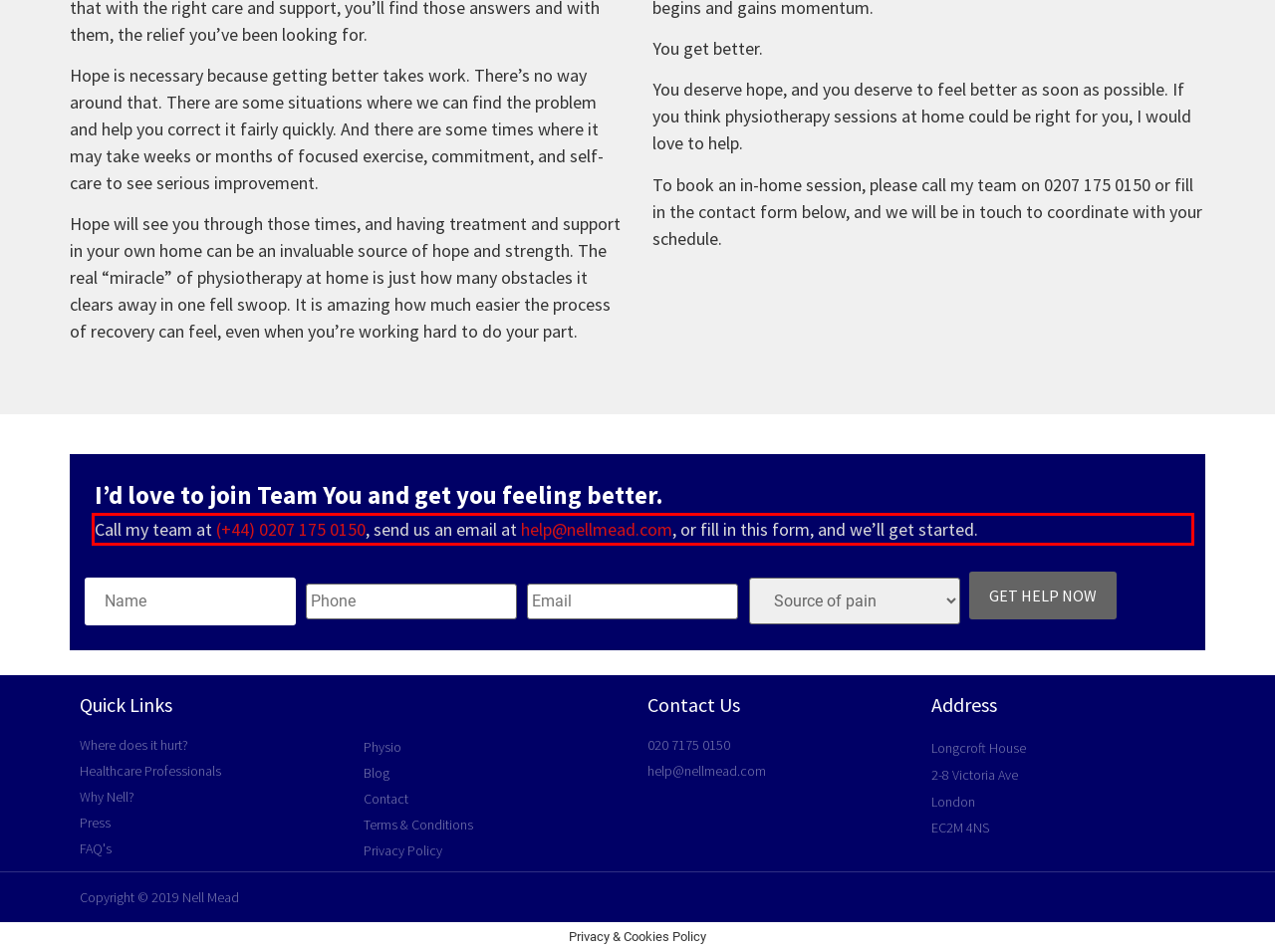You have a screenshot of a webpage with a red bounding box. Use OCR to generate the text contained within this red rectangle.

Call my team at (+44) 0207 175 0150, send us an email at help@nellmead.com, or fill in this form, and we’ll get started.